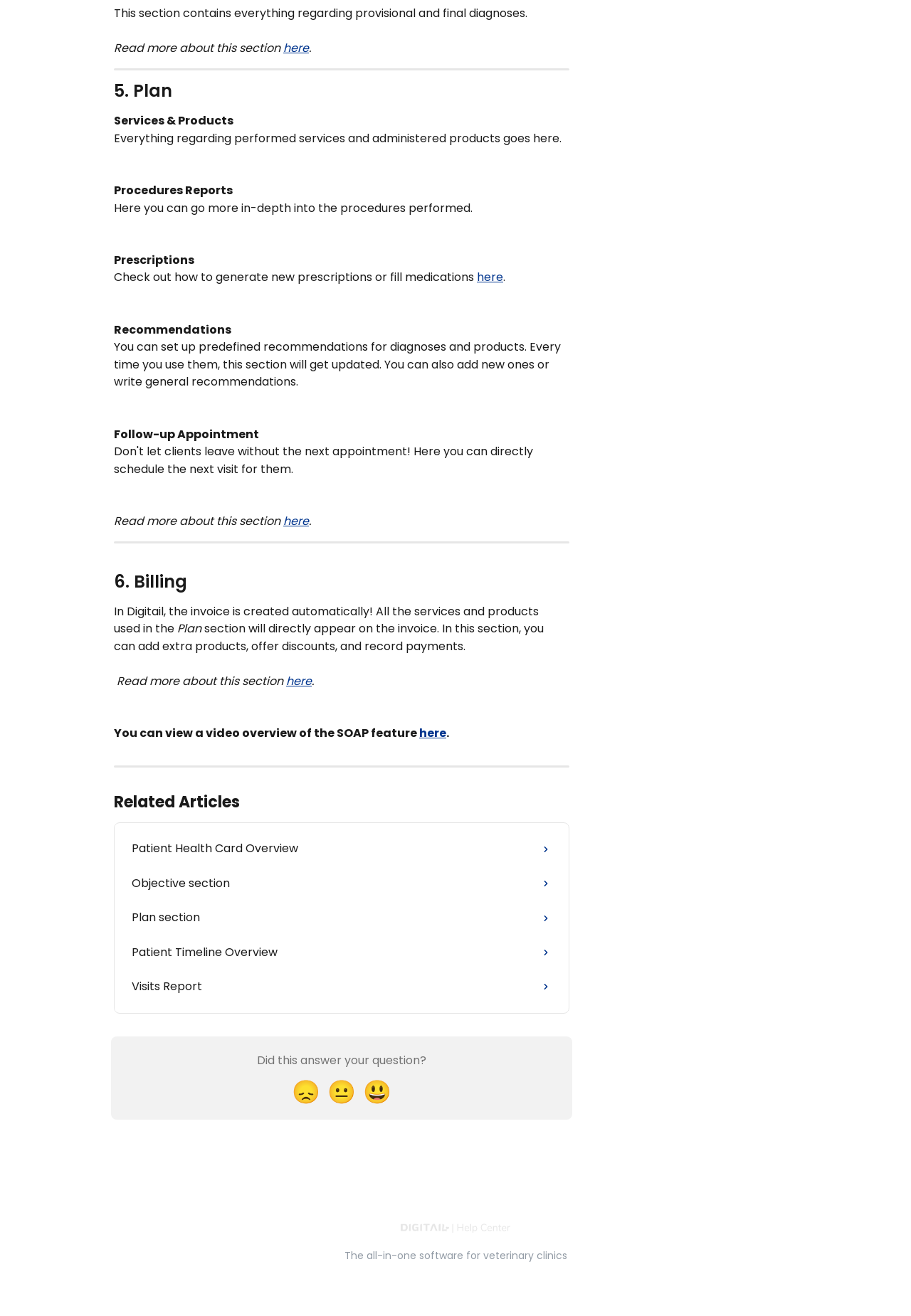Please identify the bounding box coordinates of the area that needs to be clicked to fulfill the following instruction: "Get help from Help Center."

[0.438, 0.926, 0.562, 0.939]